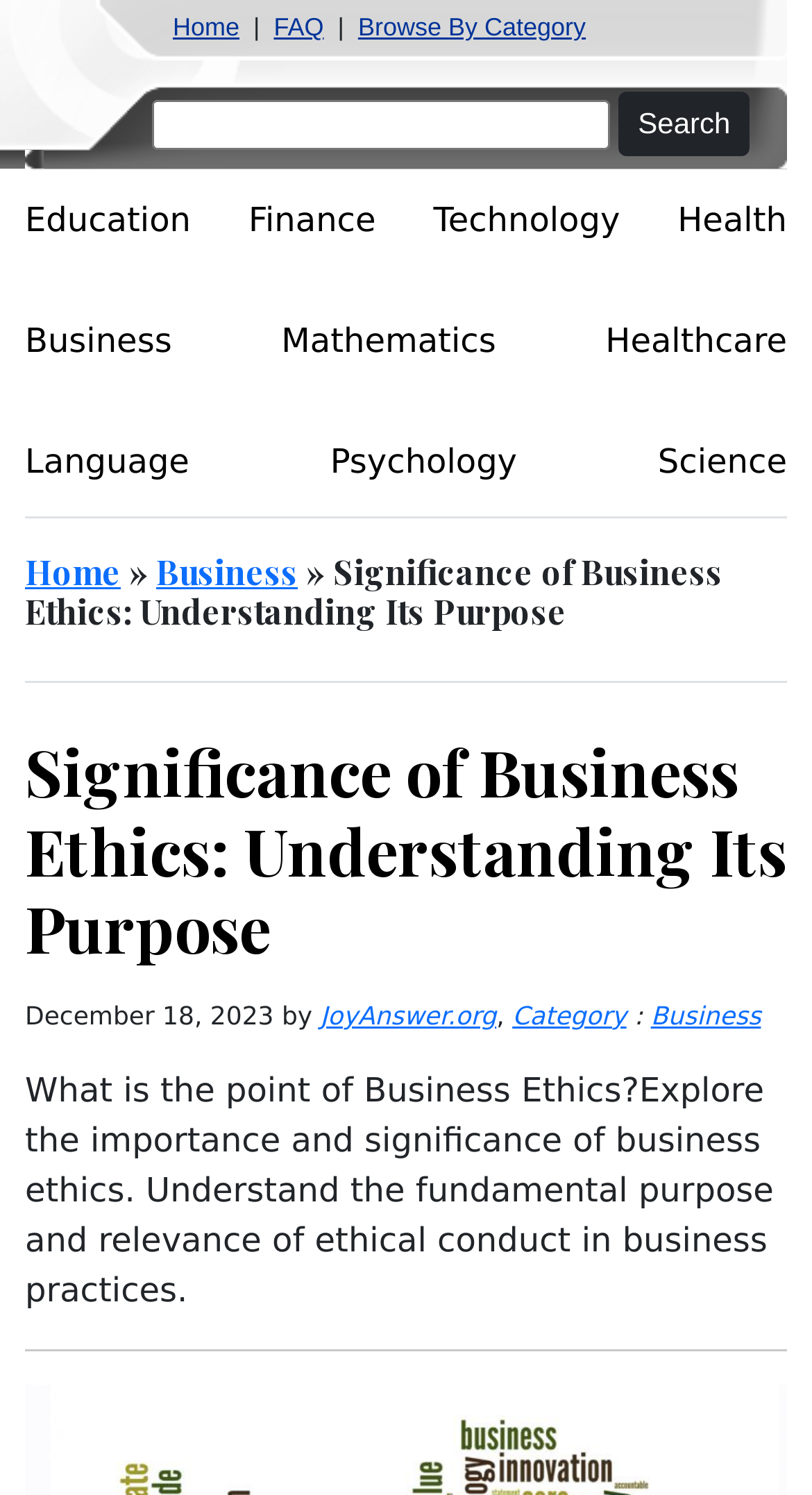Locate the bounding box coordinates of the item that should be clicked to fulfill the instruction: "Check the news about Toyota's president and chairman of Daihatsu unit".

None